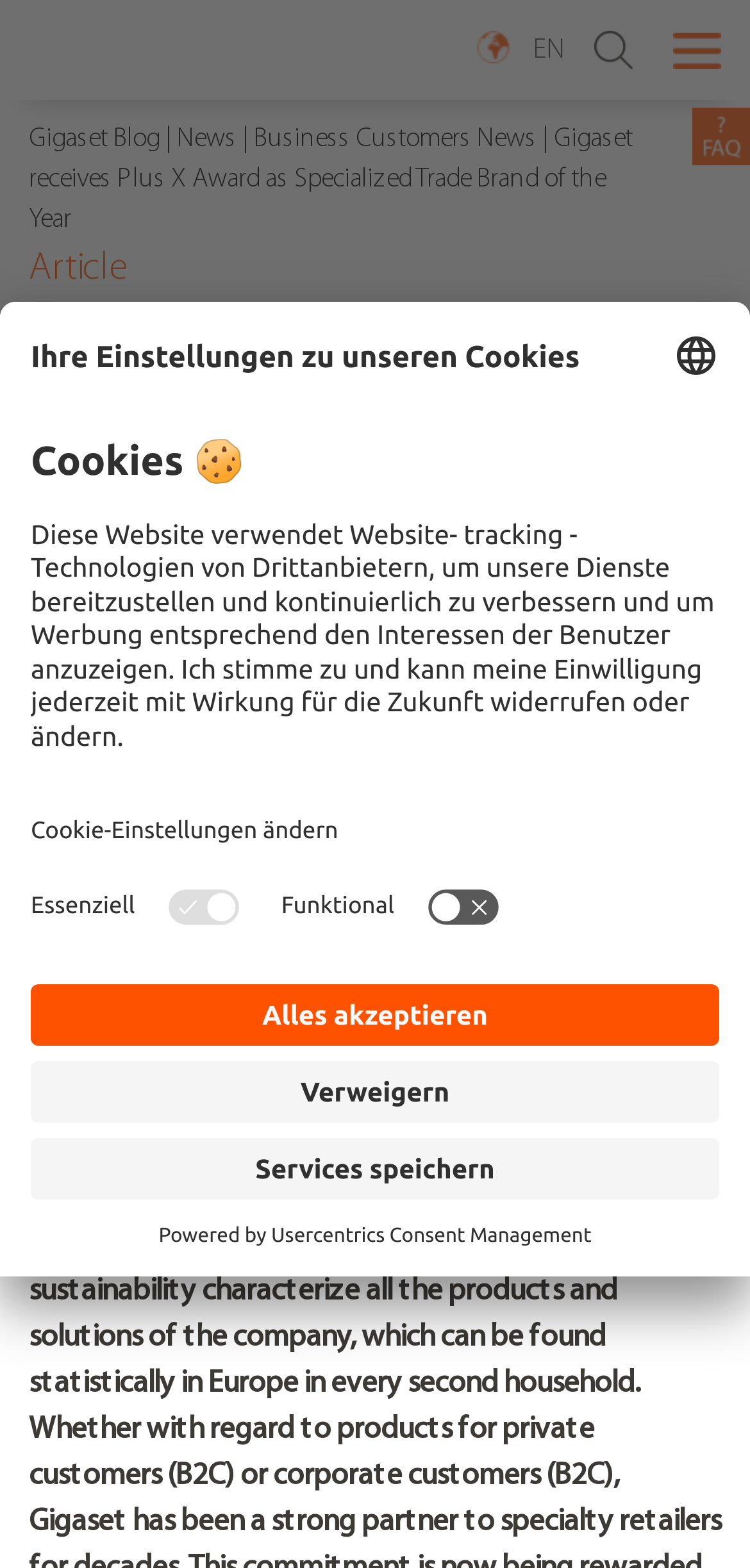Please locate the bounding box coordinates for the element that should be clicked to achieve the following instruction: "View the news". Ensure the coordinates are given as four float numbers between 0 and 1, i.e., [left, top, right, bottom].

[0.236, 0.08, 0.315, 0.098]